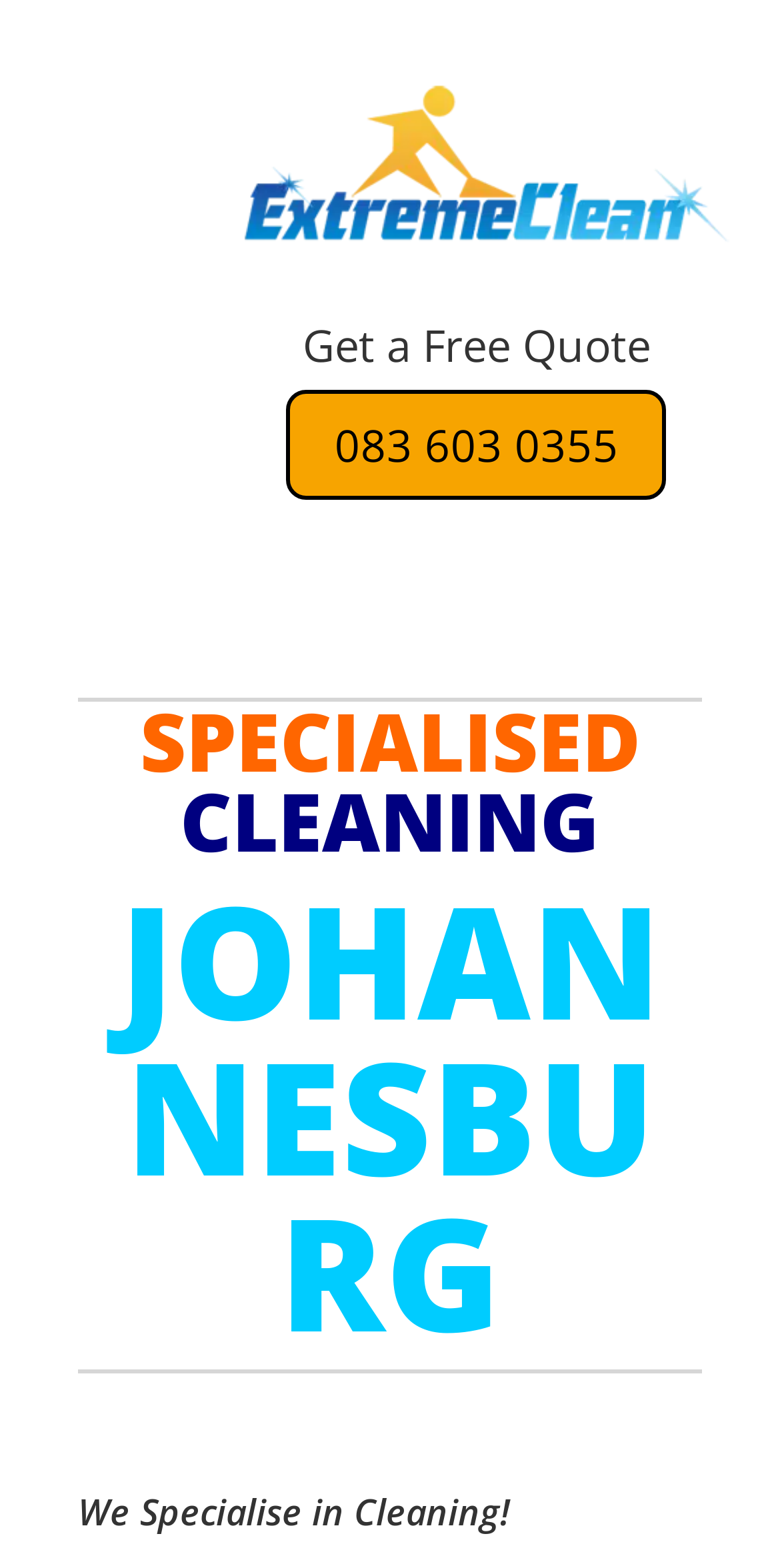Find the bounding box coordinates for the UI element whose description is: "083 603 0355". The coordinates should be four float numbers between 0 and 1, in the format [left, top, right, bottom].

[0.368, 0.249, 0.855, 0.319]